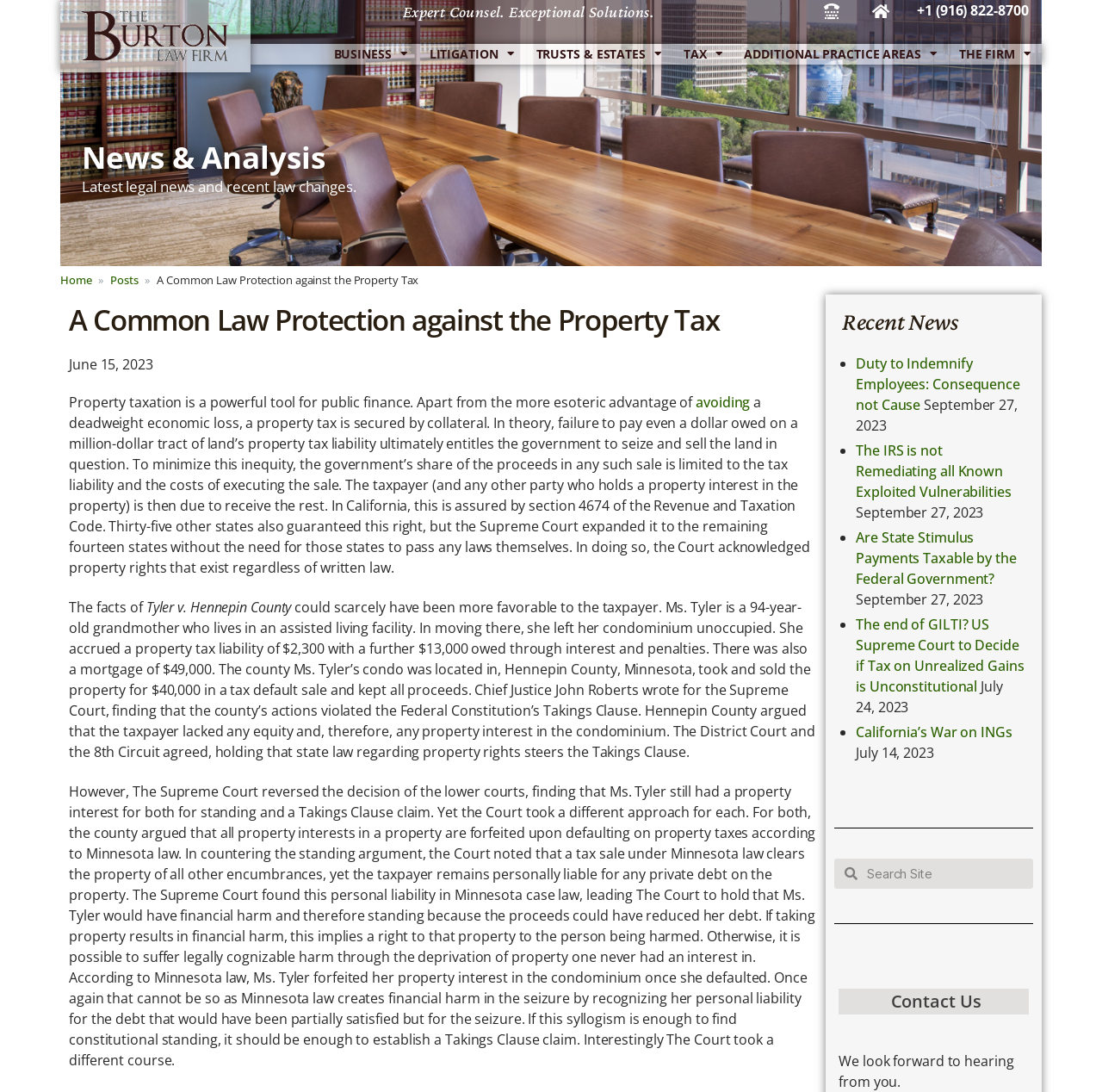What is the title of the latest news article?
Using the information from the image, give a concise answer in one word or a short phrase.

Duty to Indemnify Employees: Consequence not Cause